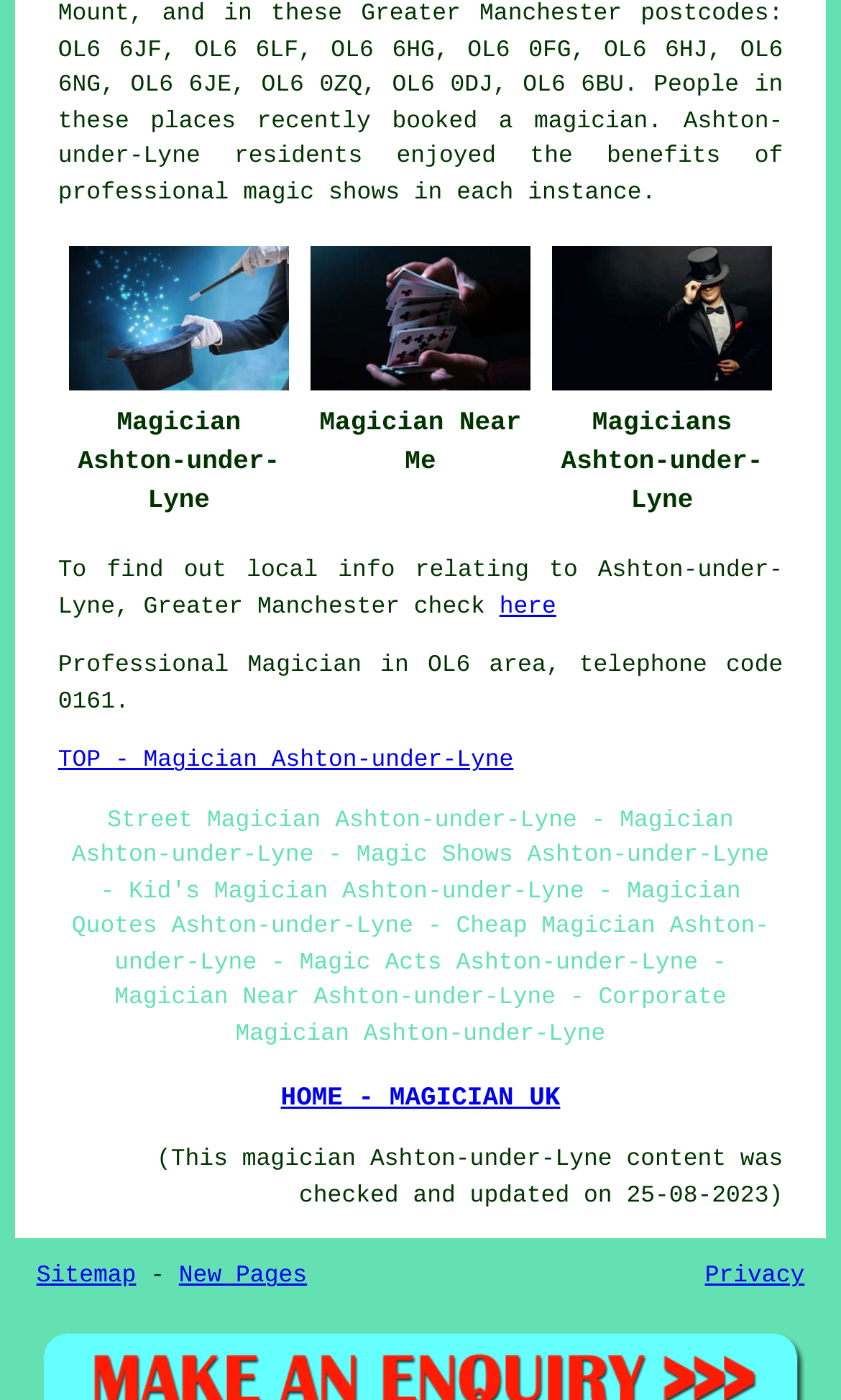Using the provided element description, identify the bounding box coordinates as (top-left x, top-left y, bottom-right x, bottom-right y). Ensure all values are between 0 and 1. Description: Mens Watches With Fake Diamonds

None